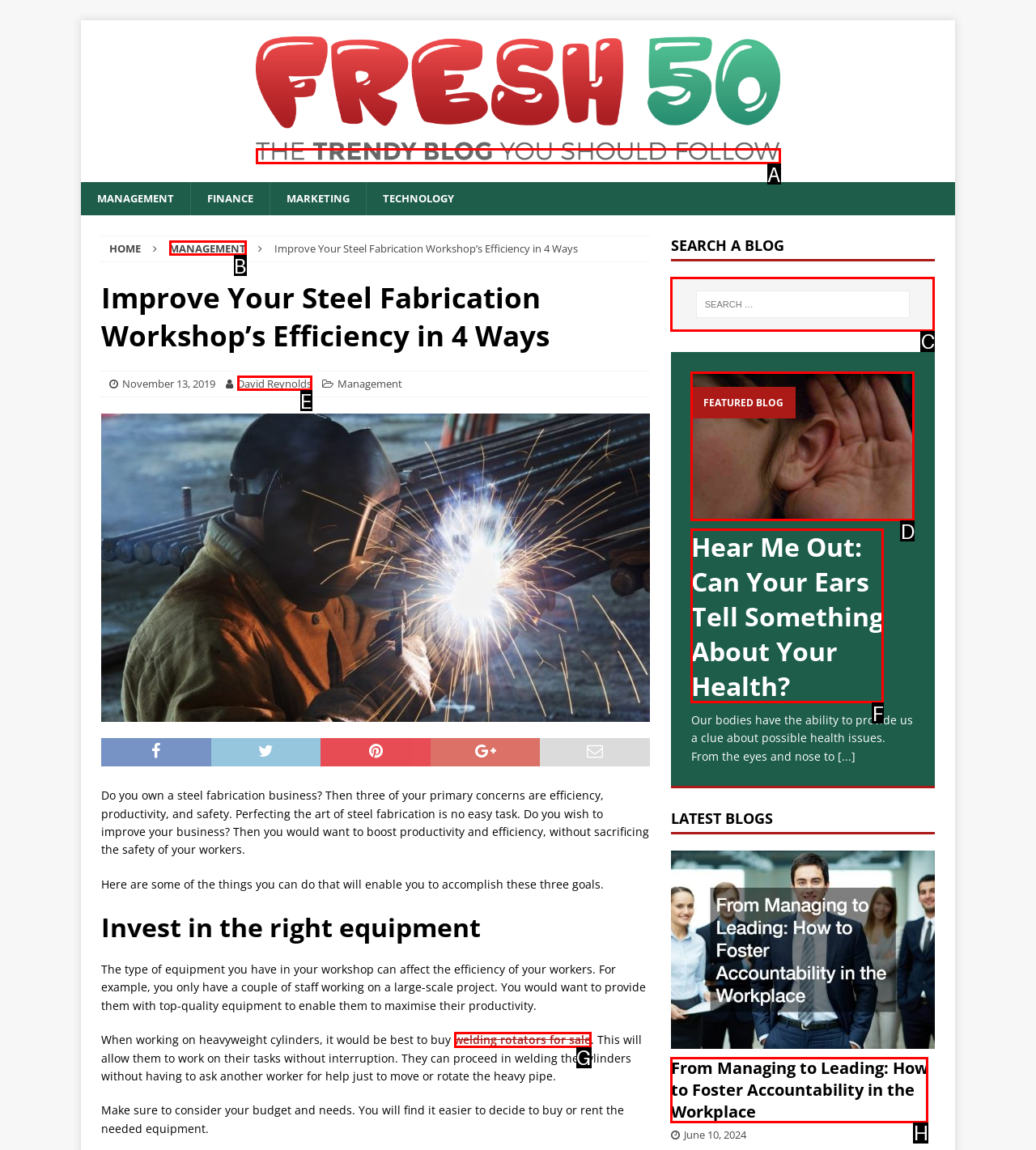Tell me the correct option to click for this task: Search for a blog
Write down the option's letter from the given choices.

C